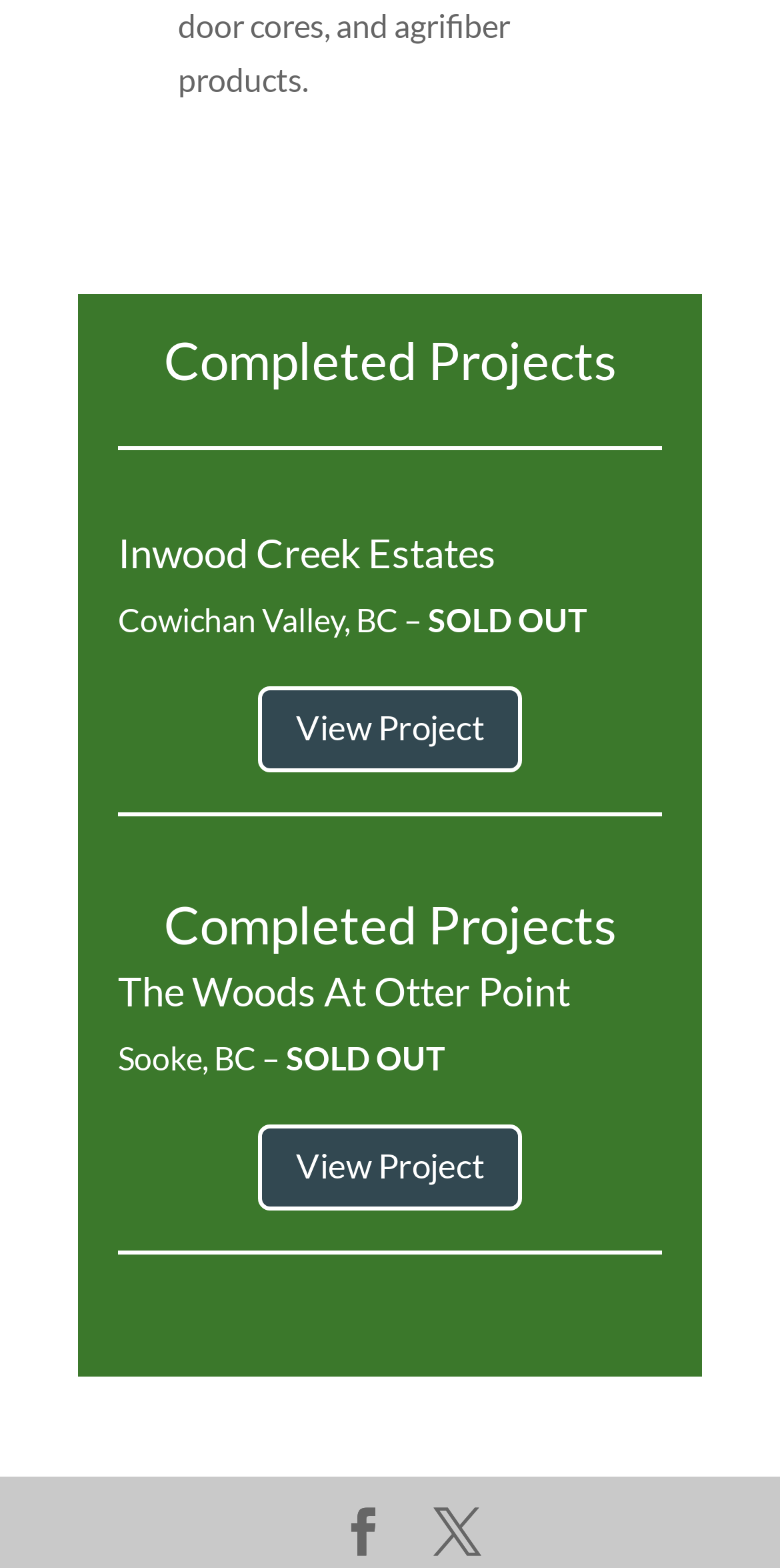Please answer the following question using a single word or phrase: How many links are there on the page with the text 'View Project 5'?

2